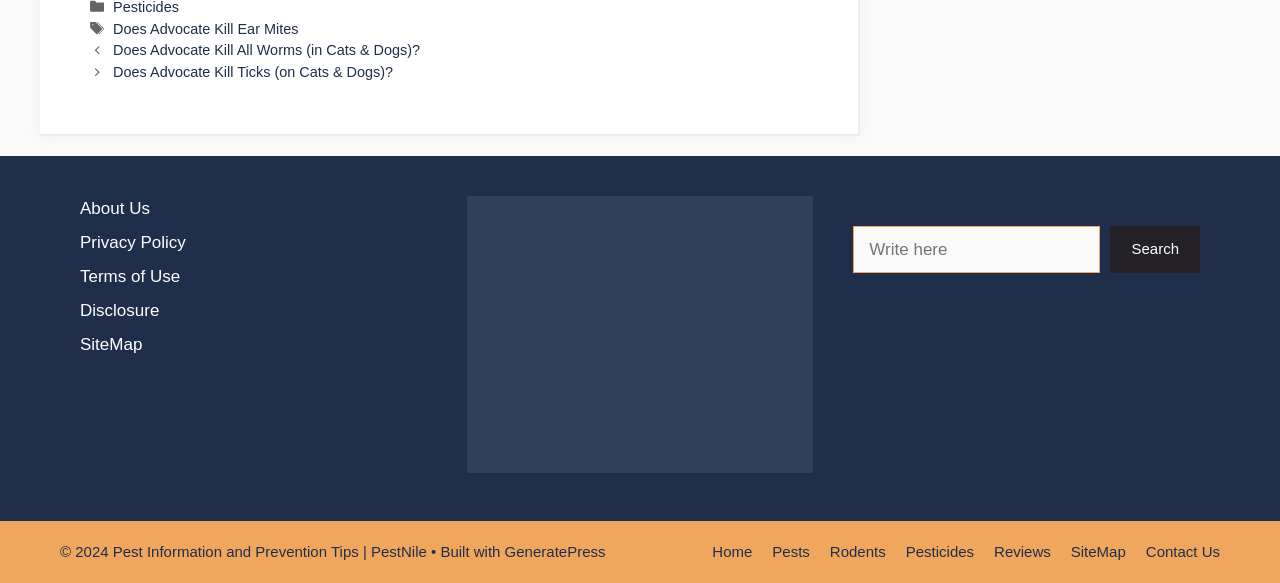Identify and provide the bounding box for the element described by: "About Us".

[0.062, 0.341, 0.117, 0.374]